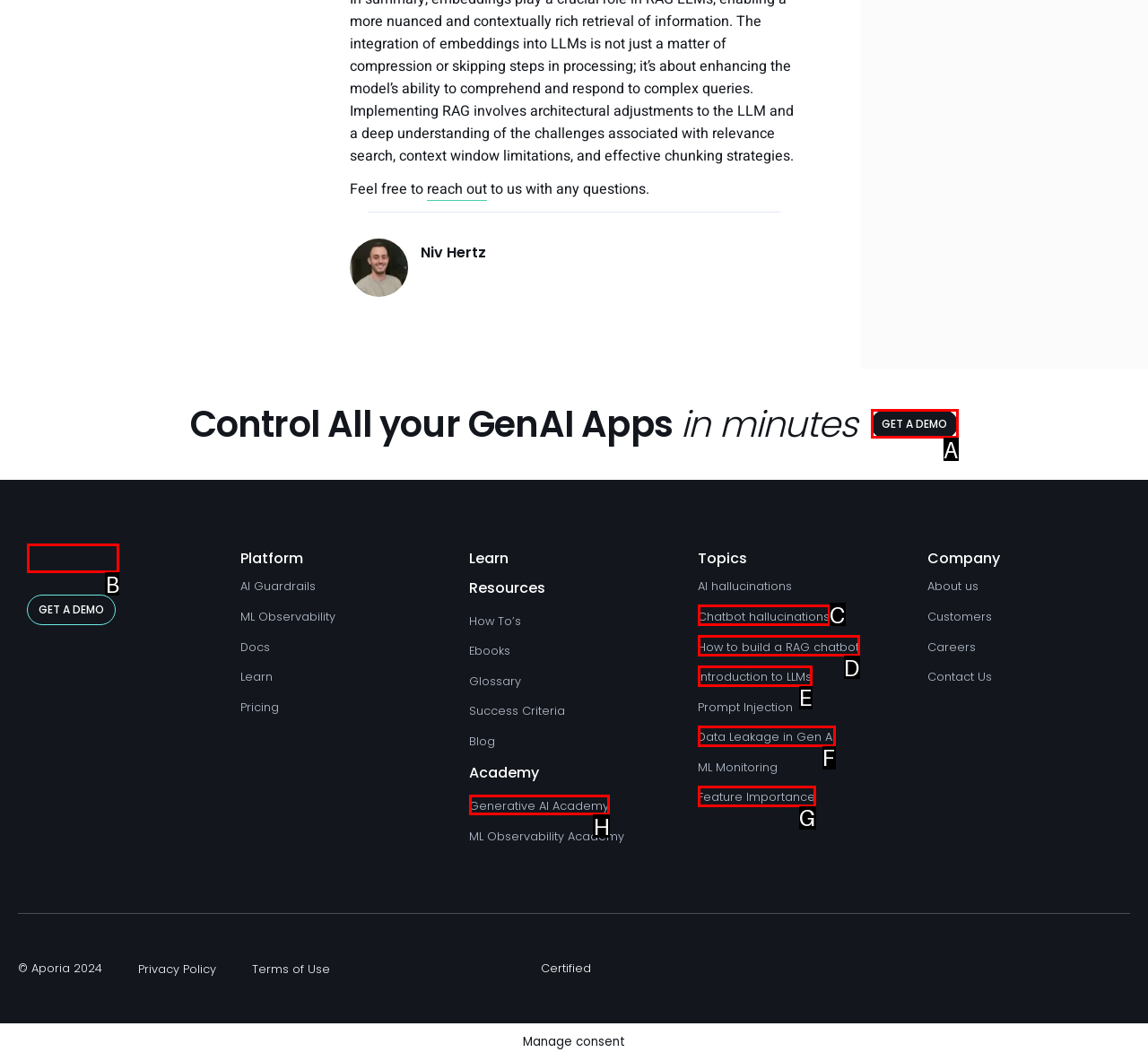Select the HTML element that needs to be clicked to carry out the task: Explore 'Generative AI Academy'
Provide the letter of the correct option.

H